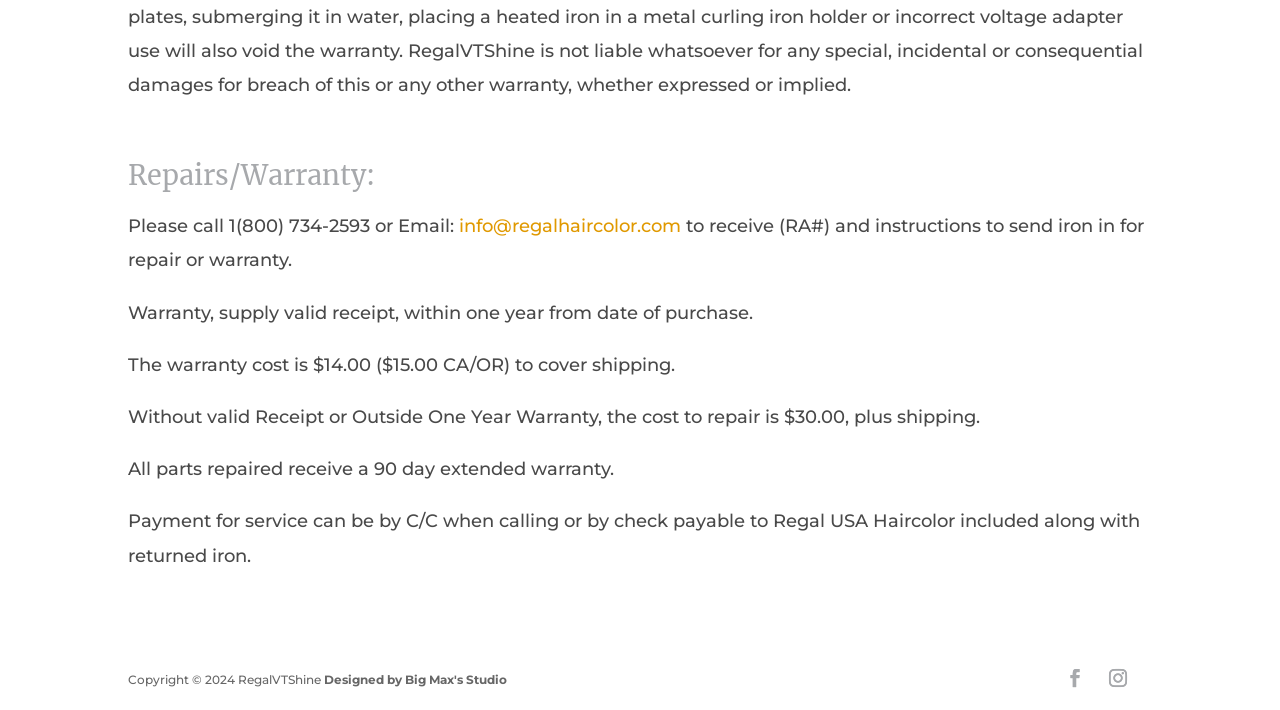Predict the bounding box for the UI component with the following description: "Designed by Big Max's Studio".

[0.253, 0.946, 0.396, 0.967]